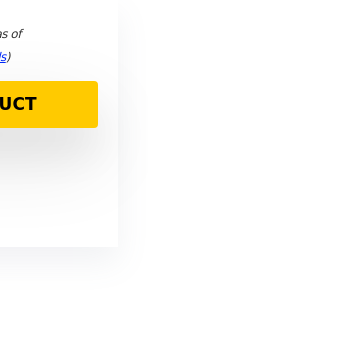Deliver an in-depth description of the image, highlighting major points.

The image features a prominent "BUY PRODUCT" button, designed for e-commerce transactions. It is highlighted in bright yellow, which captures attention and encourages user engagement. This call-to-action button is likely associated with the Miabella 925 Sterling Silver Italian Solid 9mm Diamond-Cut Cuban Link Curb Chain Bracelet for Men, emphasizing its availability for purchase directly from the website, Twinkle Collections. The overall design of the button is user-friendly, providing a clear and accessible way for customers to proceed with their purchase, enhancing the shopping experience on the site.